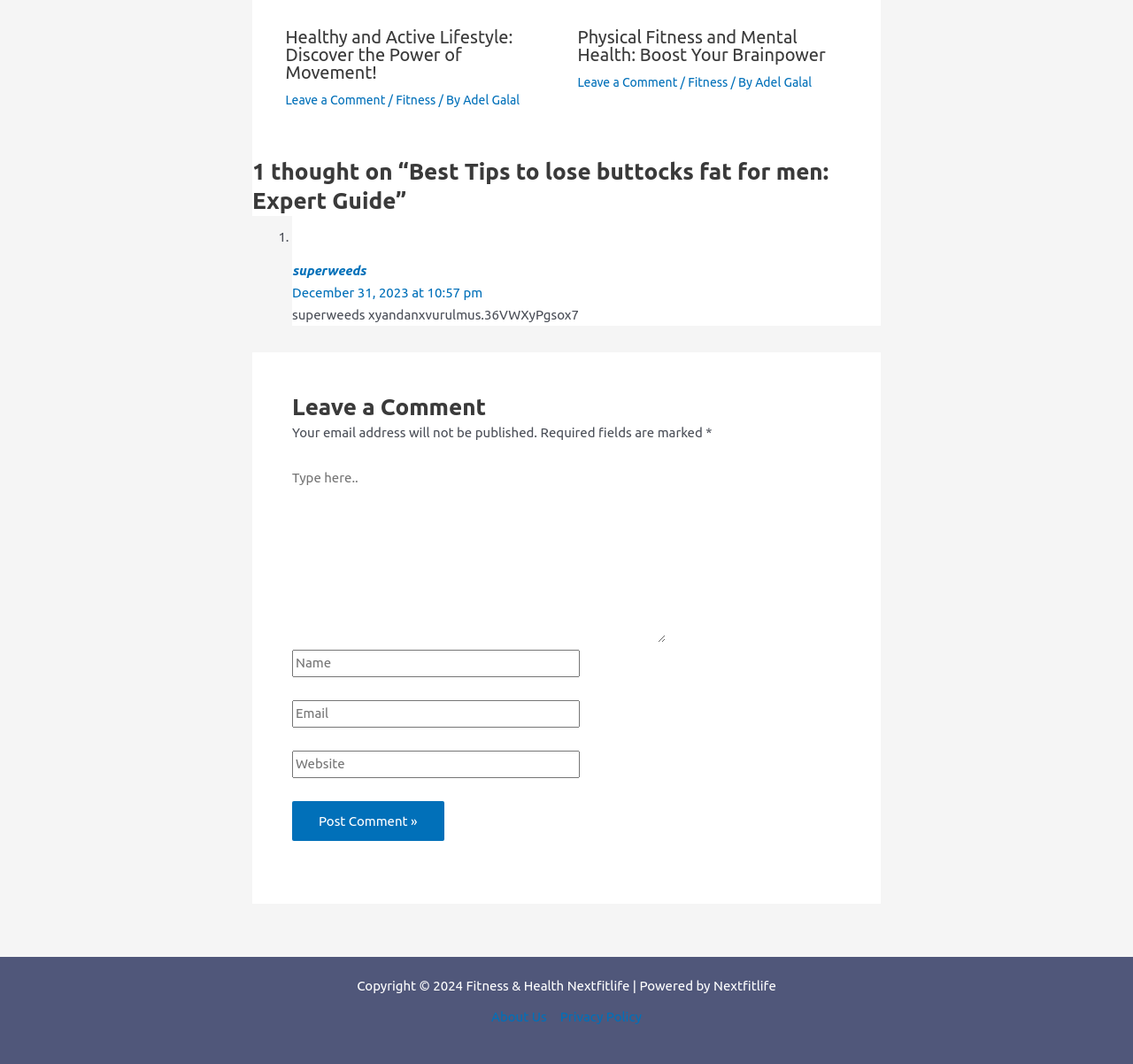What is the title of the first article?
Carefully analyze the image and provide a thorough answer to the question.

The first article's title can be found in the heading element with the text 'Healthy and Active Lifestyle: Discover the Power of Movement!' which is a child of the first HeaderAsNonLandmark element.